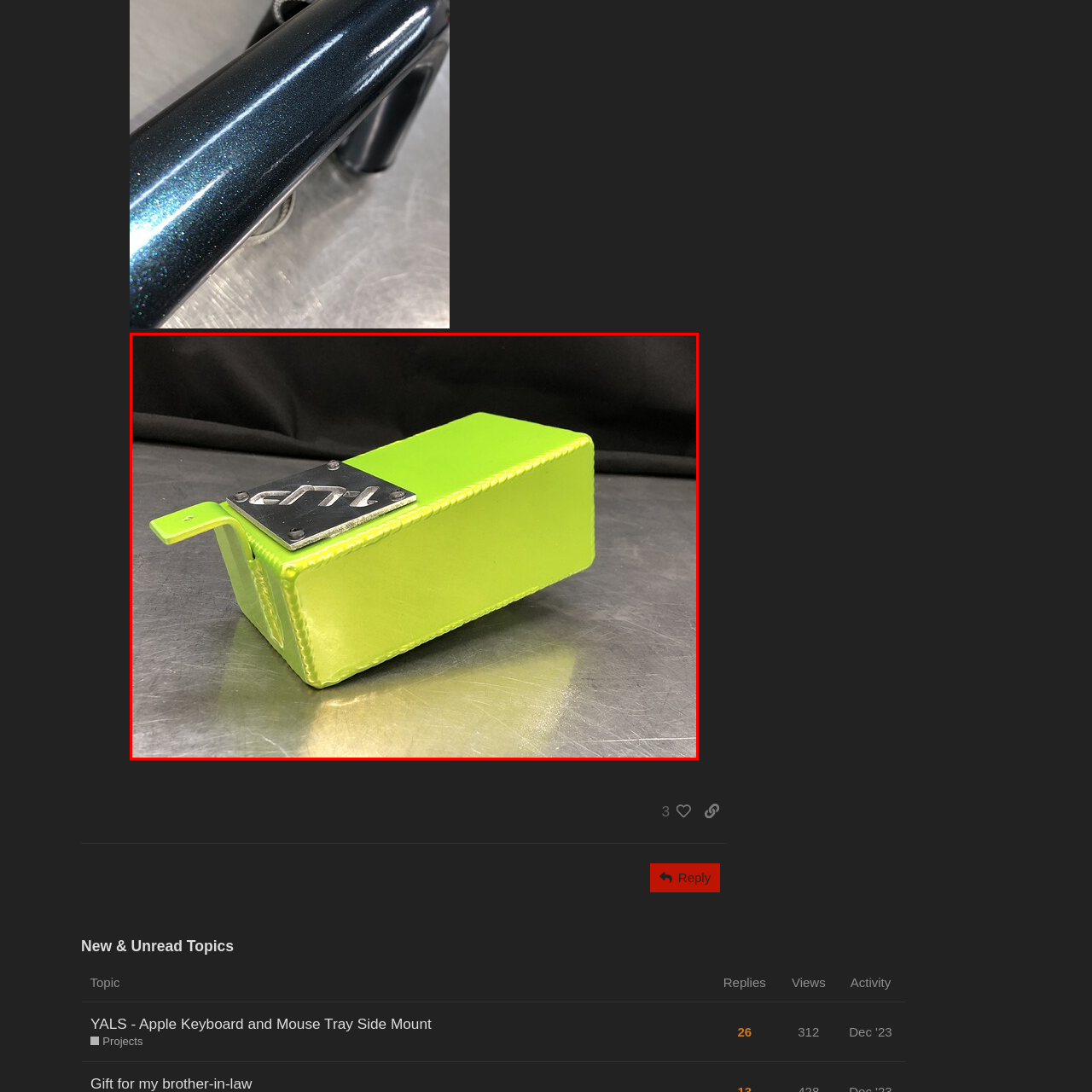Describe extensively the image that is situated inside the red border.

This image showcases a vibrant green accessory, characterized by its sleek design and angular shape. The object appears to be a type of custom mount or holder, featuring a shiny, metallic plate affixed to the top. The plate is engraved with a distinctive logo that adds a professional touch to the piece. The object is set against a darker backdrop, emphasizing its bright color and clean lines. The surface texture highlights the craftsmanship, with precise stitching along the edges, suggesting durability and attention to detail. This item may be relevant for users looking for unique solutions in tech or design projects.